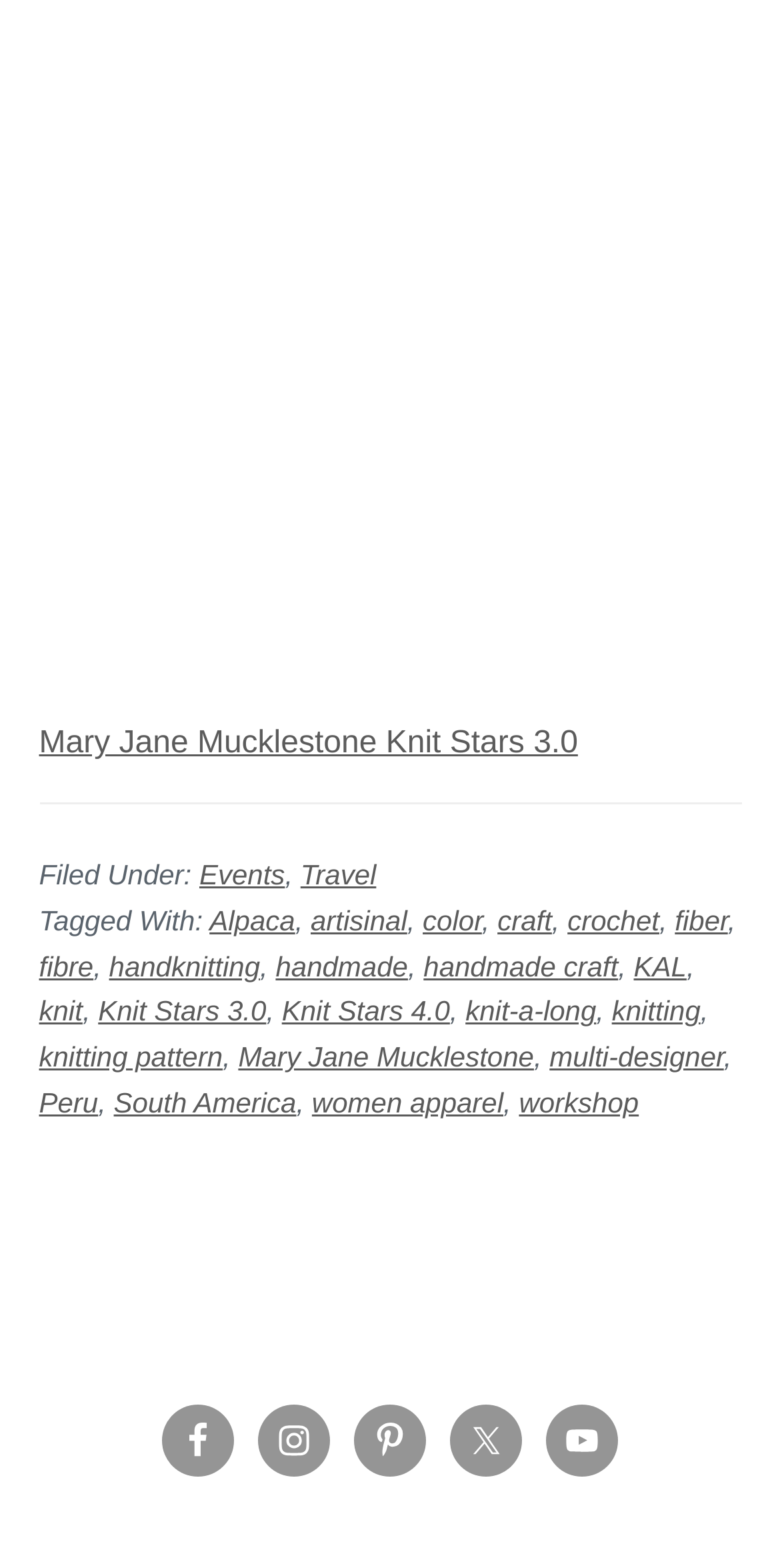Bounding box coordinates should be provided in the format (top-left x, top-left y, bottom-right x, bottom-right y) with all values between 0 and 1. Identify the bounding box for this UI element: knitting pattern

[0.05, 0.664, 0.285, 0.684]